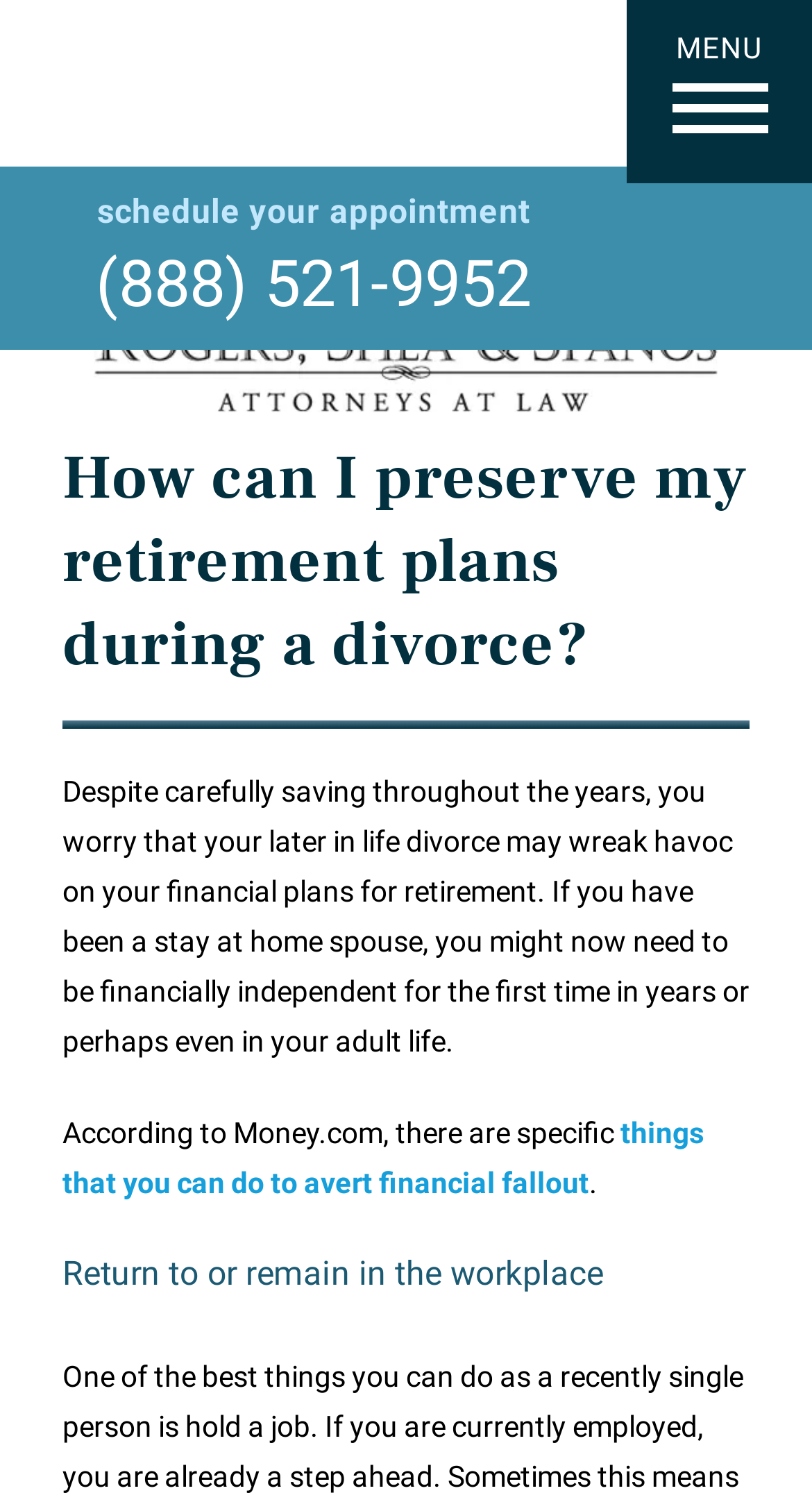What is one way to avert financial fallout?
Please provide a detailed and comprehensive answer to the question.

One way to avert financial fallout is mentioned in the webpage as 'Return to or remain in the workplace', which is a heading that suggests this option as a way to avoid financial problems.